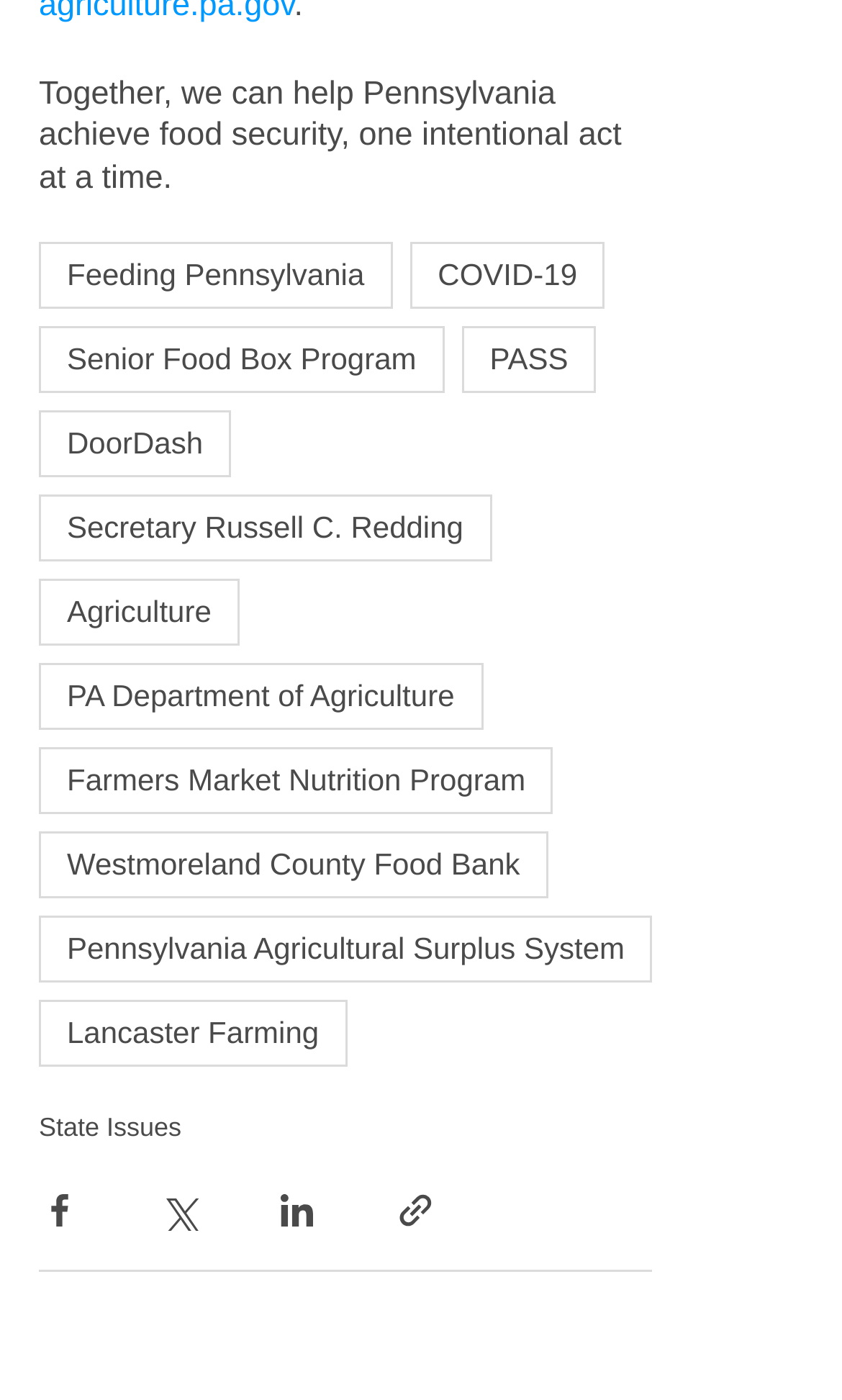Please specify the bounding box coordinates of the element that should be clicked to execute the given instruction: 'Click on Feeding Pennsylvania'. Ensure the coordinates are four float numbers between 0 and 1, expressed as [left, top, right, bottom].

[0.046, 0.172, 0.466, 0.22]